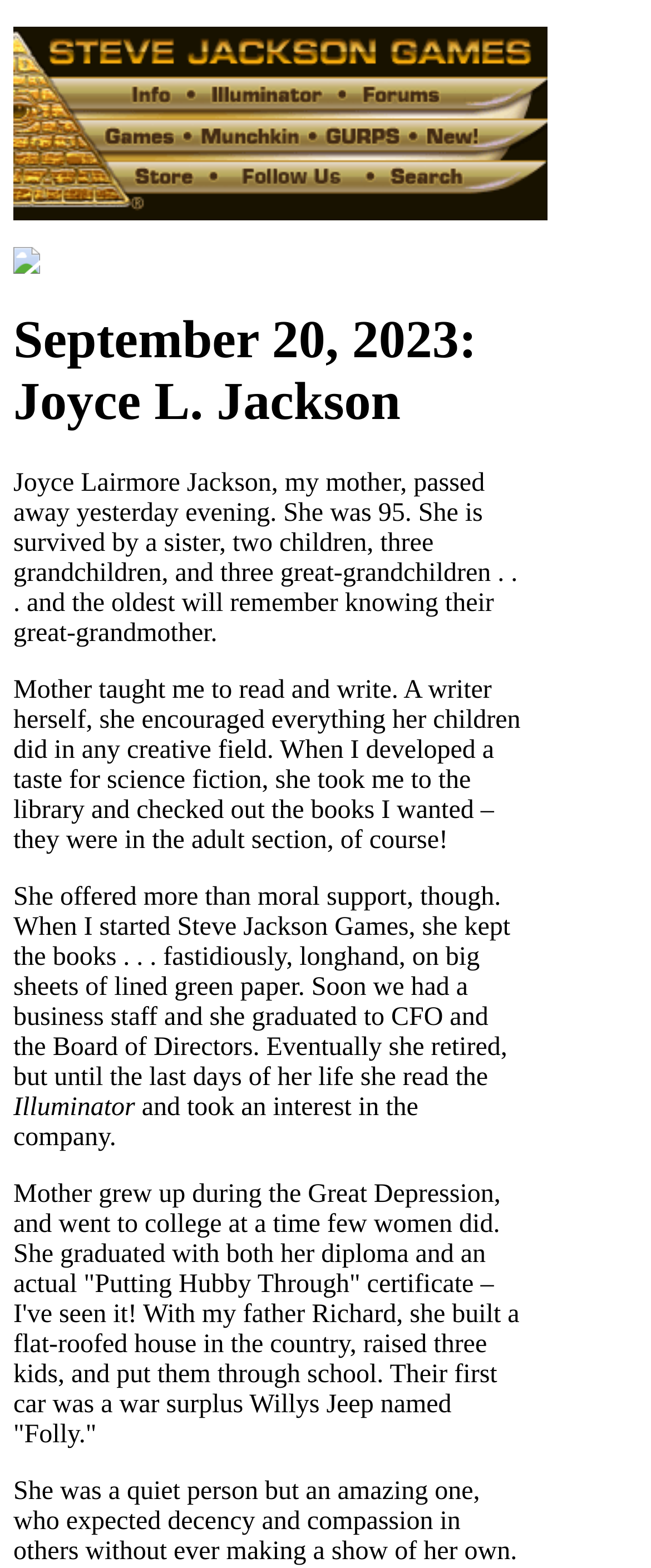What was Joyce L. Jackson's role in Steve Jackson Games?
Please respond to the question thoroughly and include all relevant details.

The article mentions that Joyce L. Jackson 'kept the books... fastidiously, longhand, on big sheets of lined green paper' when Steve Jackson Games started, and later 'graduated to CFO and the Board of Directors'.